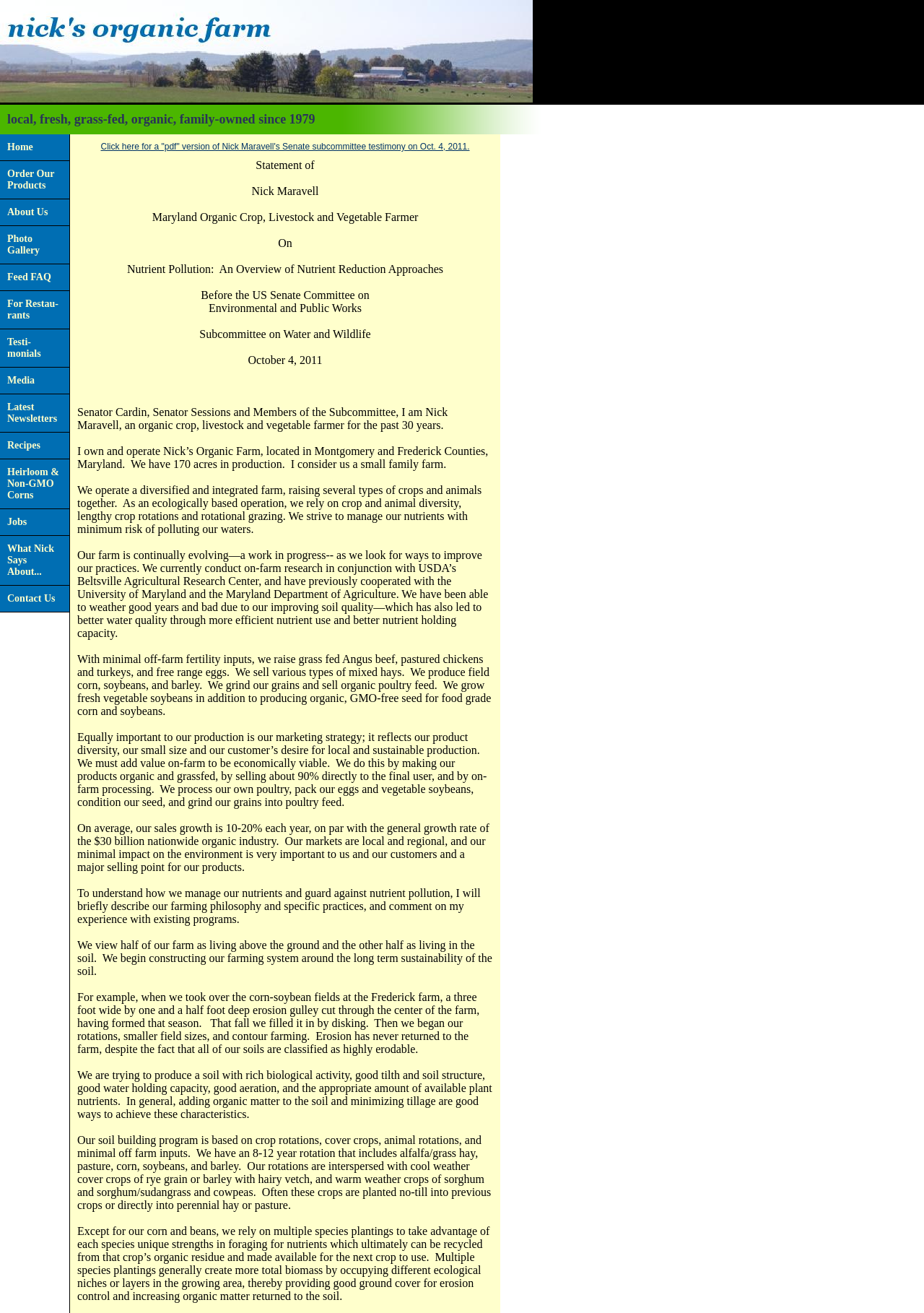Please identify the bounding box coordinates of the element that needs to be clicked to perform the following instruction: "Click Home".

[0.0, 0.102, 0.075, 0.123]